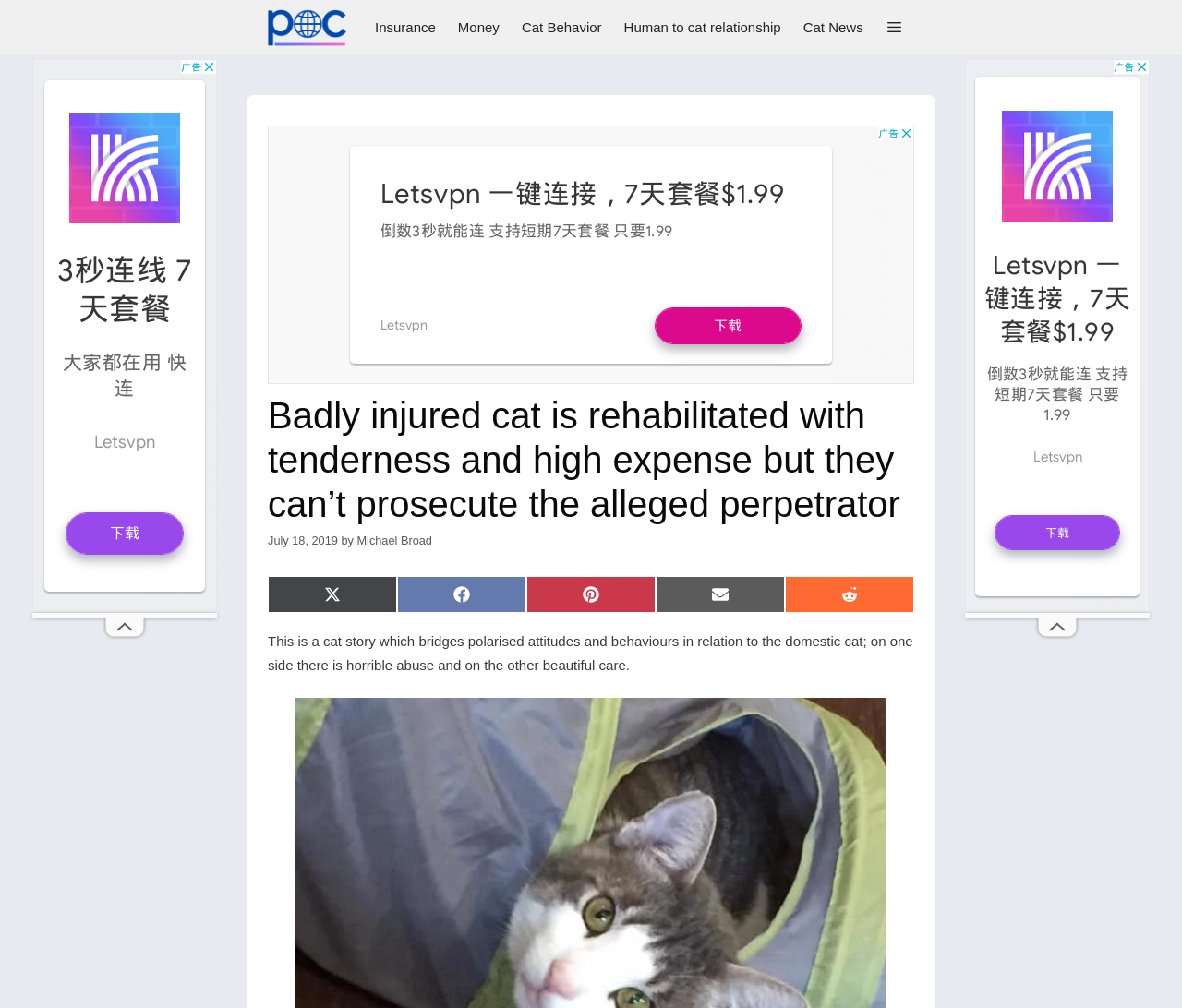Determine the bounding box coordinates of the region to click in order to accomplish the following instruction: "Share on Twitter". Provide the coordinates as four float numbers between 0 and 1, specifically [left, top, right, bottom].

[0.227, 0.571, 0.336, 0.608]